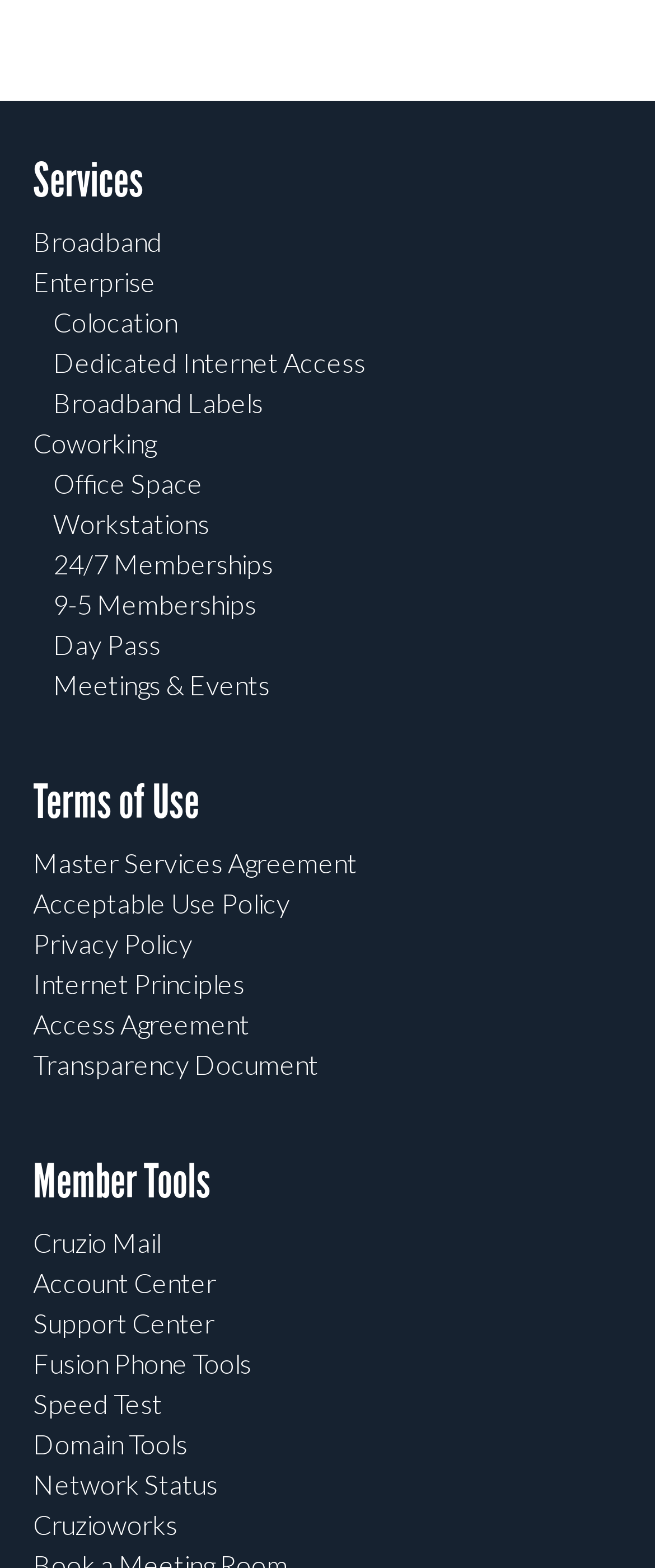Determine the bounding box coordinates of the clickable element to achieve the following action: 'Read terms of use'. Provide the coordinates as four float values between 0 and 1, formatted as [left, top, right, bottom].

[0.05, 0.493, 0.304, 0.53]